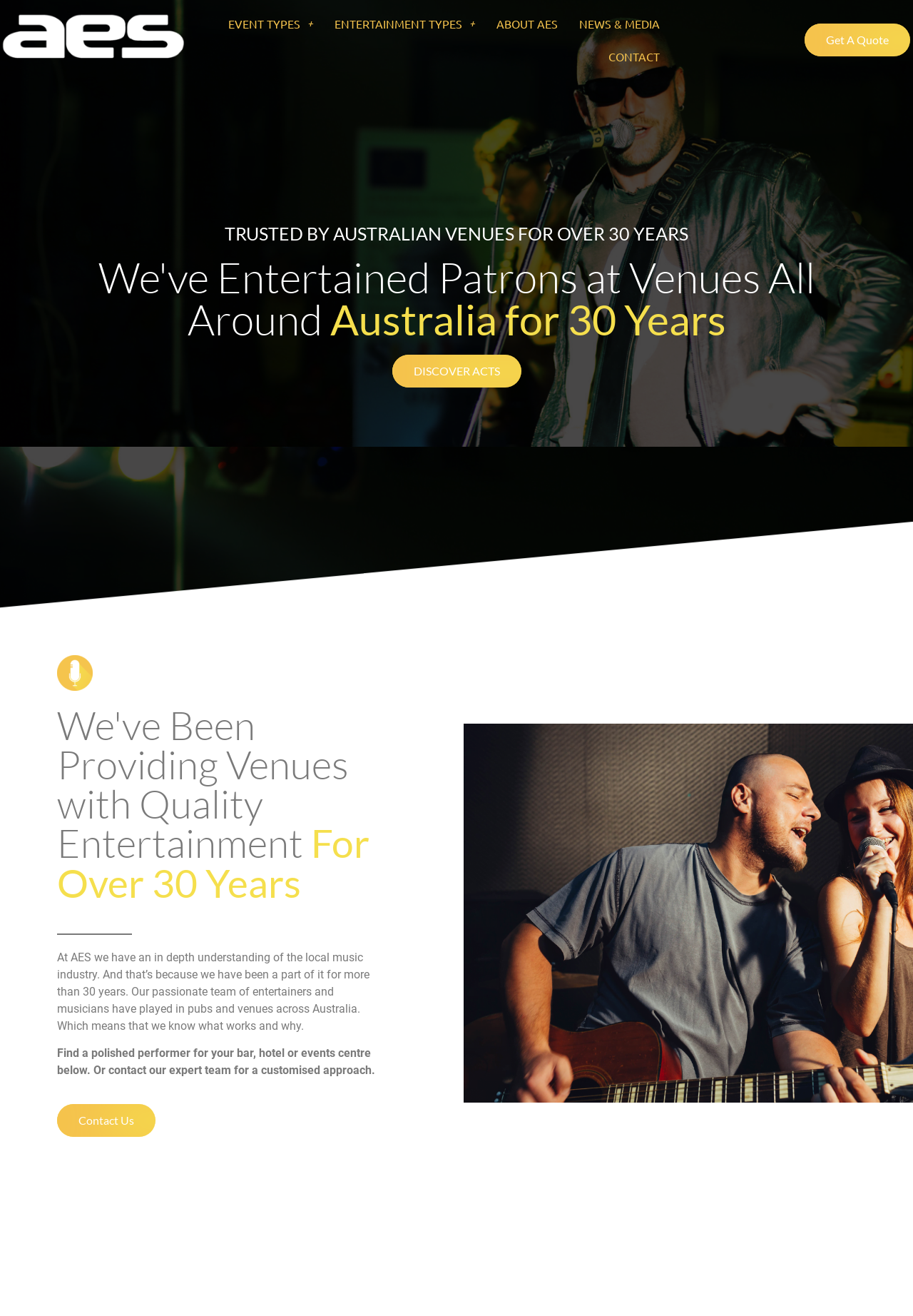What can be found on the 'DISCOVER ACTS' page?
Answer briefly with a single word or phrase based on the image.

Polished performers